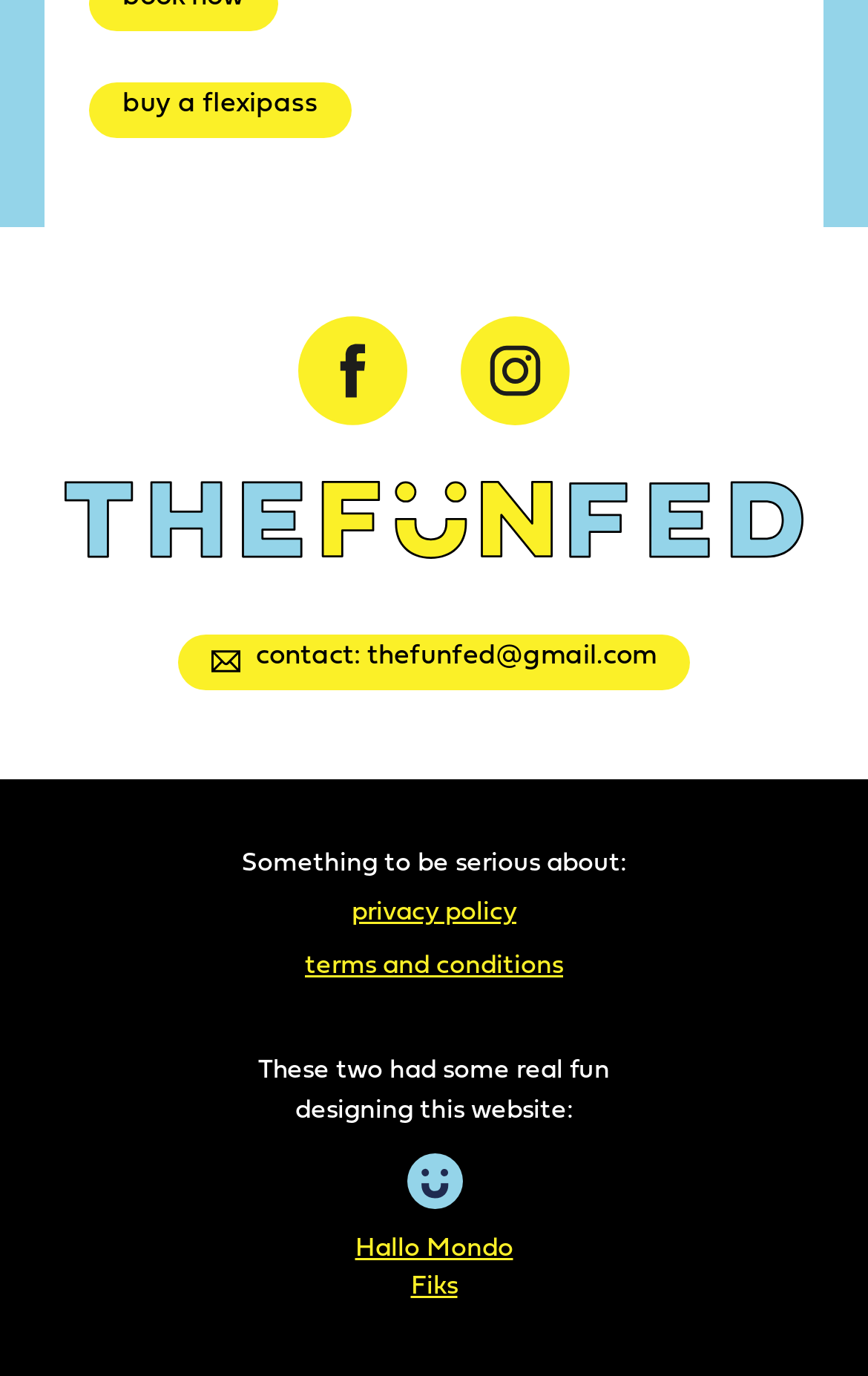Give the bounding box coordinates for the element described by: "Privacy Policy".

[0.405, 0.651, 0.595, 0.679]